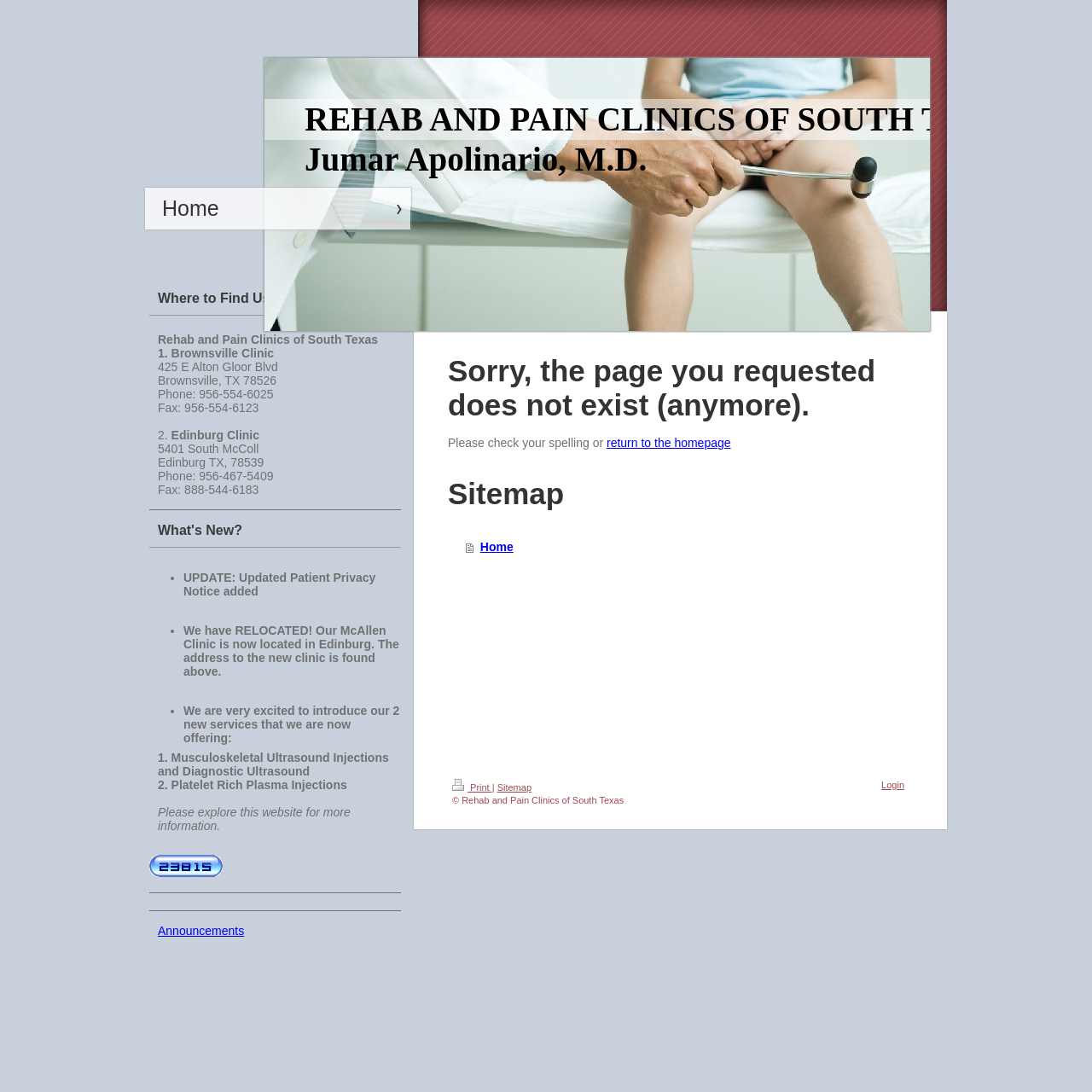Please determine the headline of the webpage and provide its content.

Where to Find Us: